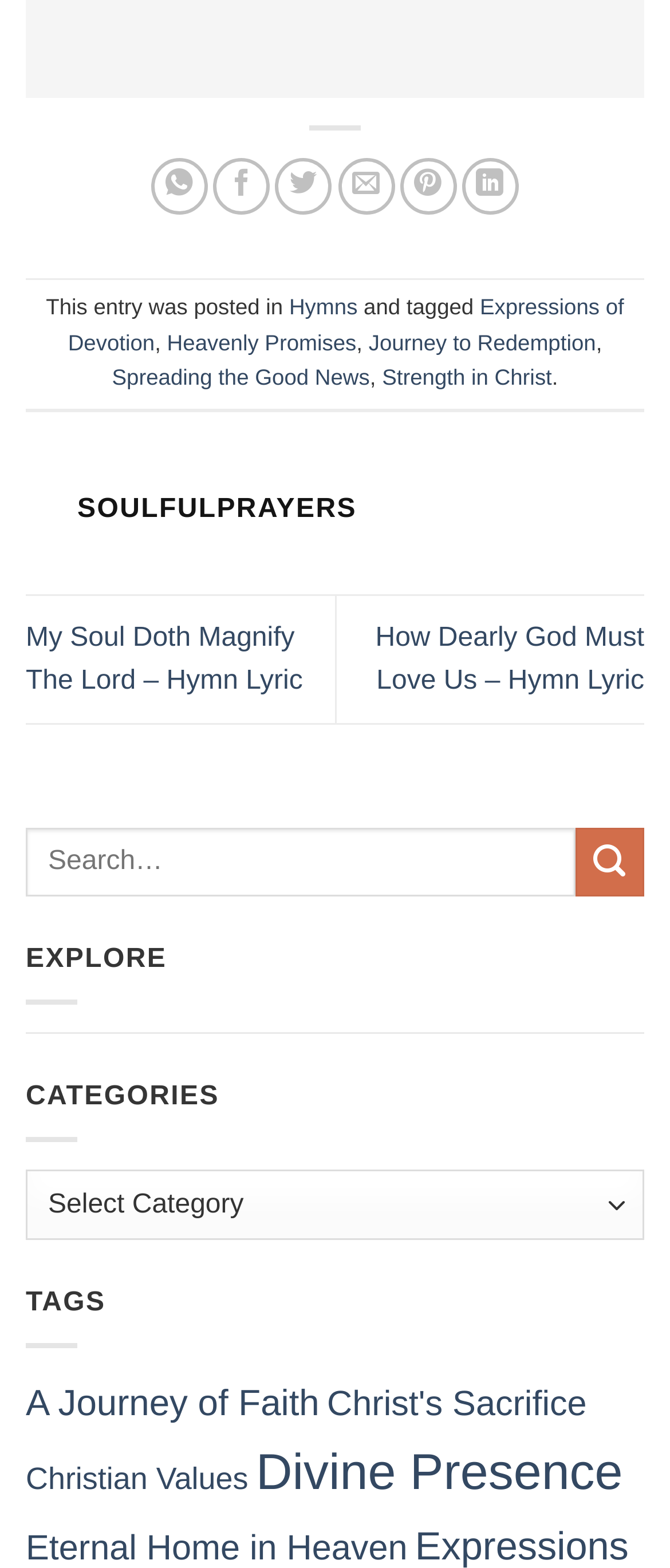Find the bounding box coordinates for the UI element that matches this description: "Hymns".

[0.432, 0.187, 0.534, 0.204]